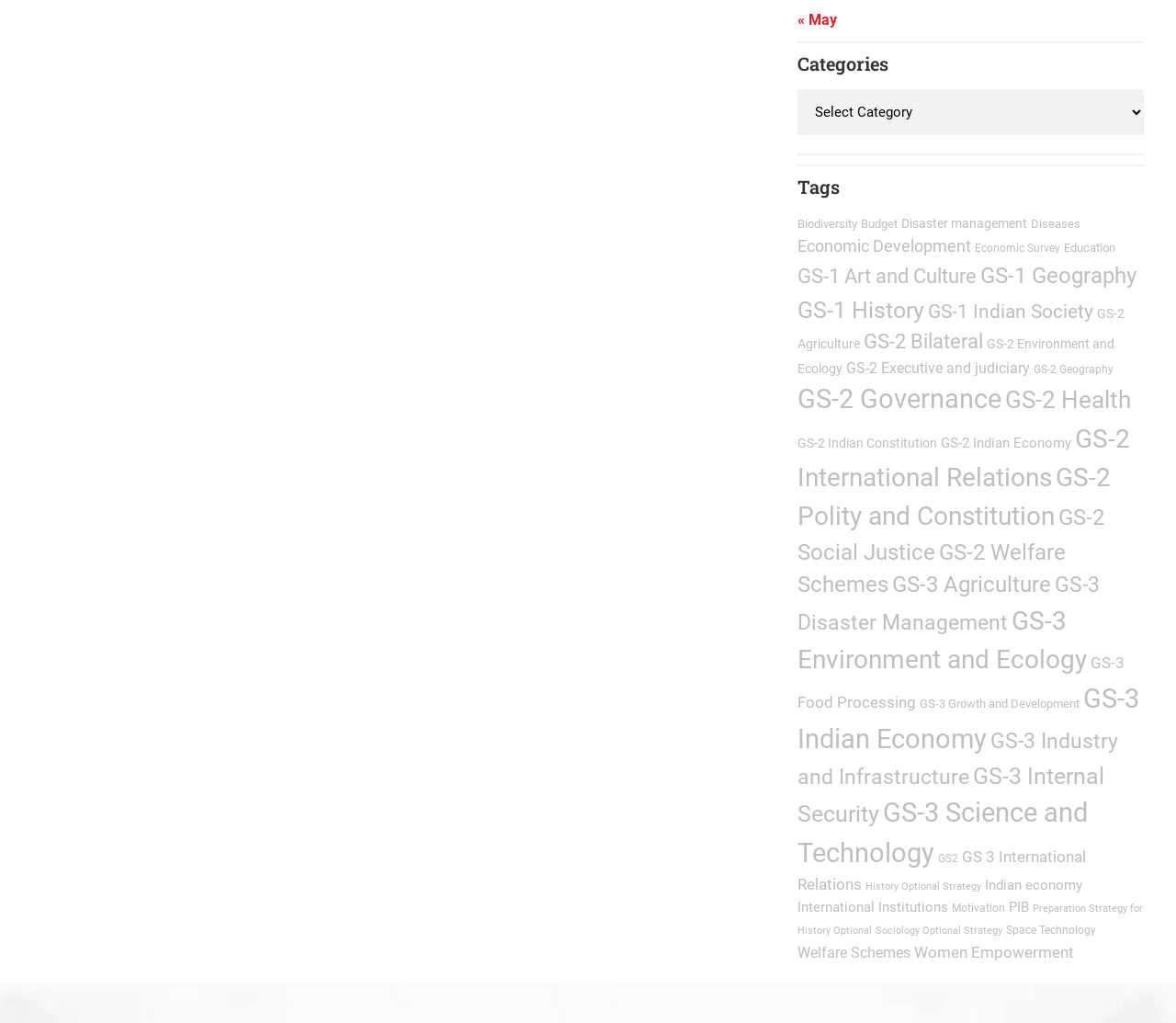Please determine the bounding box coordinates for the UI element described here. Use the format (top-left x, top-left y, bottom-right x, bottom-right y) with values bounded between 0 and 1: GS-2 Indian Economy

[0.8, 0.425, 0.911, 0.441]